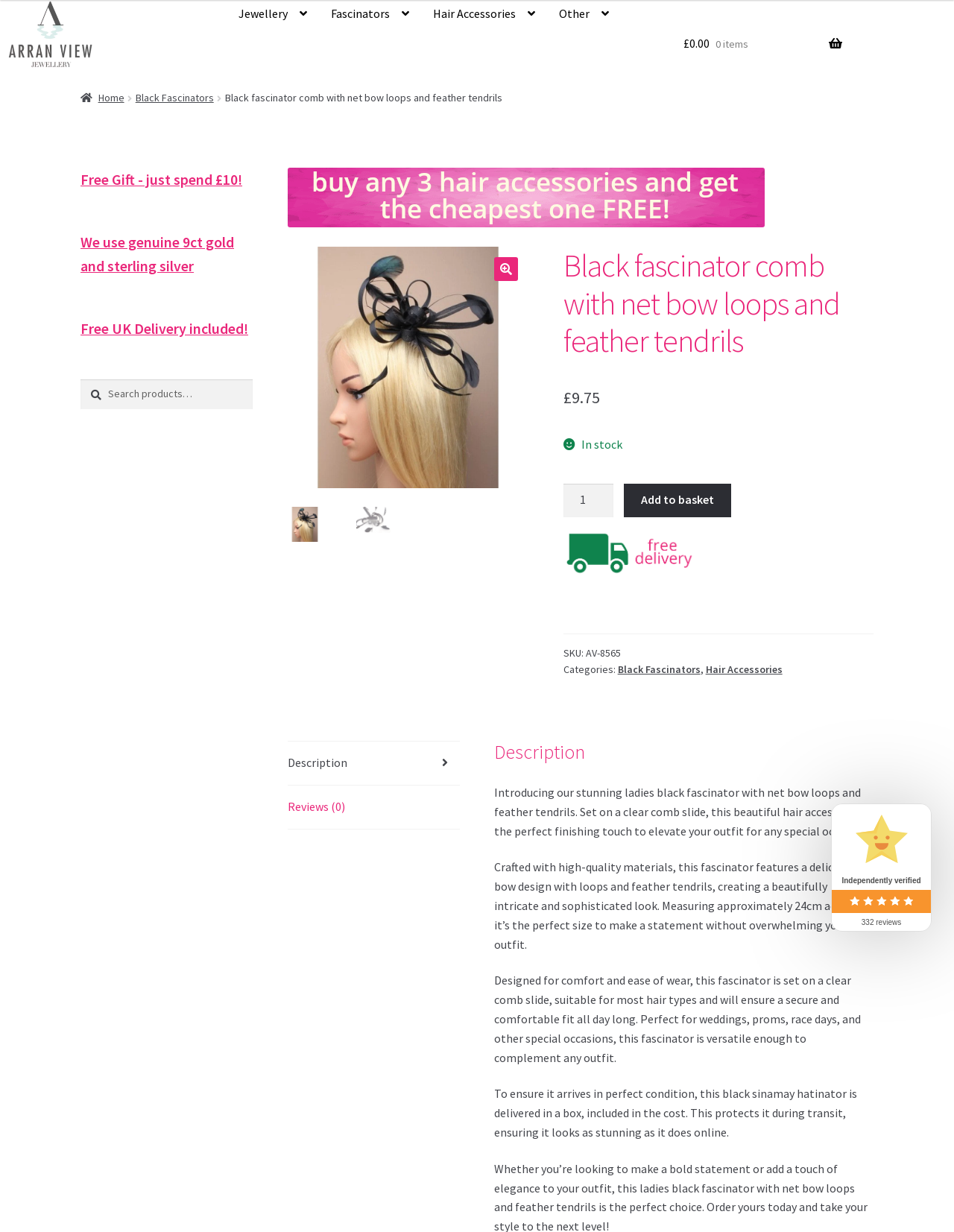How many reviews are there for this product?
Using the information from the image, provide a comprehensive answer to the question.

I found the number of reviews for this product by looking at the review section, where it is listed as 332 reviews.